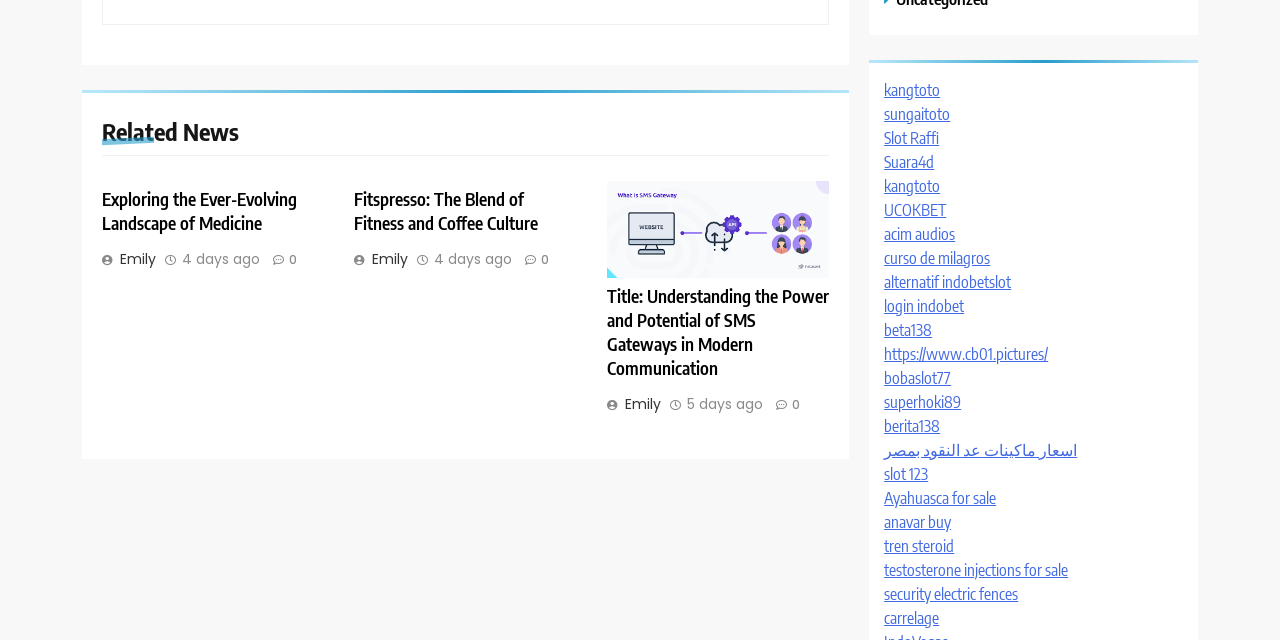Please identify the bounding box coordinates of where to click in order to follow the instruction: "View article about Fitspresso: The Blend of Fitness and Coffee Culture".

[0.277, 0.294, 0.421, 0.366]